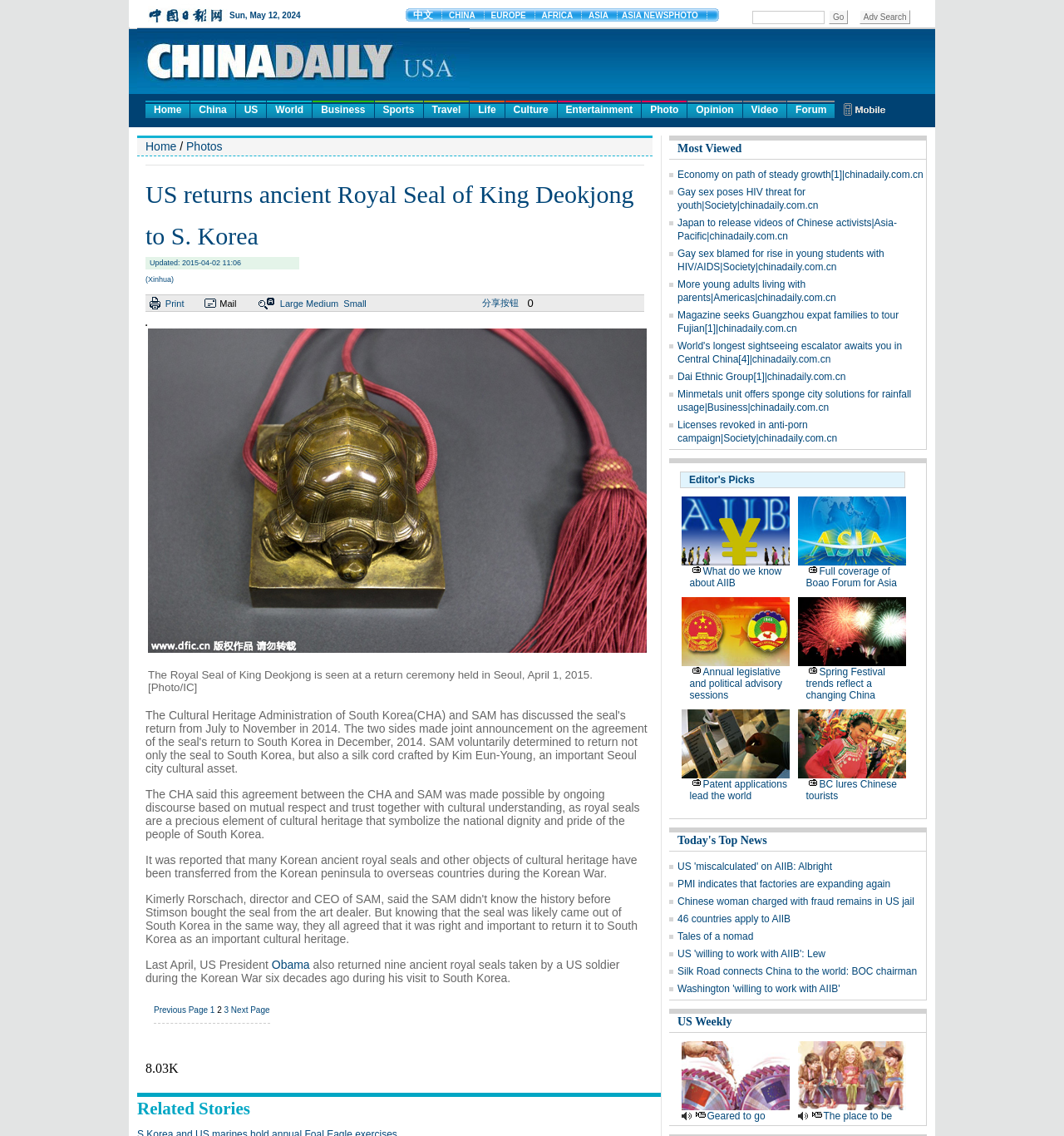Please find the bounding box coordinates in the format (top-left x, top-left y, bottom-right x, bottom-right y) for the given element description. Ensure the coordinates are floating point numbers between 0 and 1. Description: Geared to go

[0.664, 0.977, 0.719, 0.988]